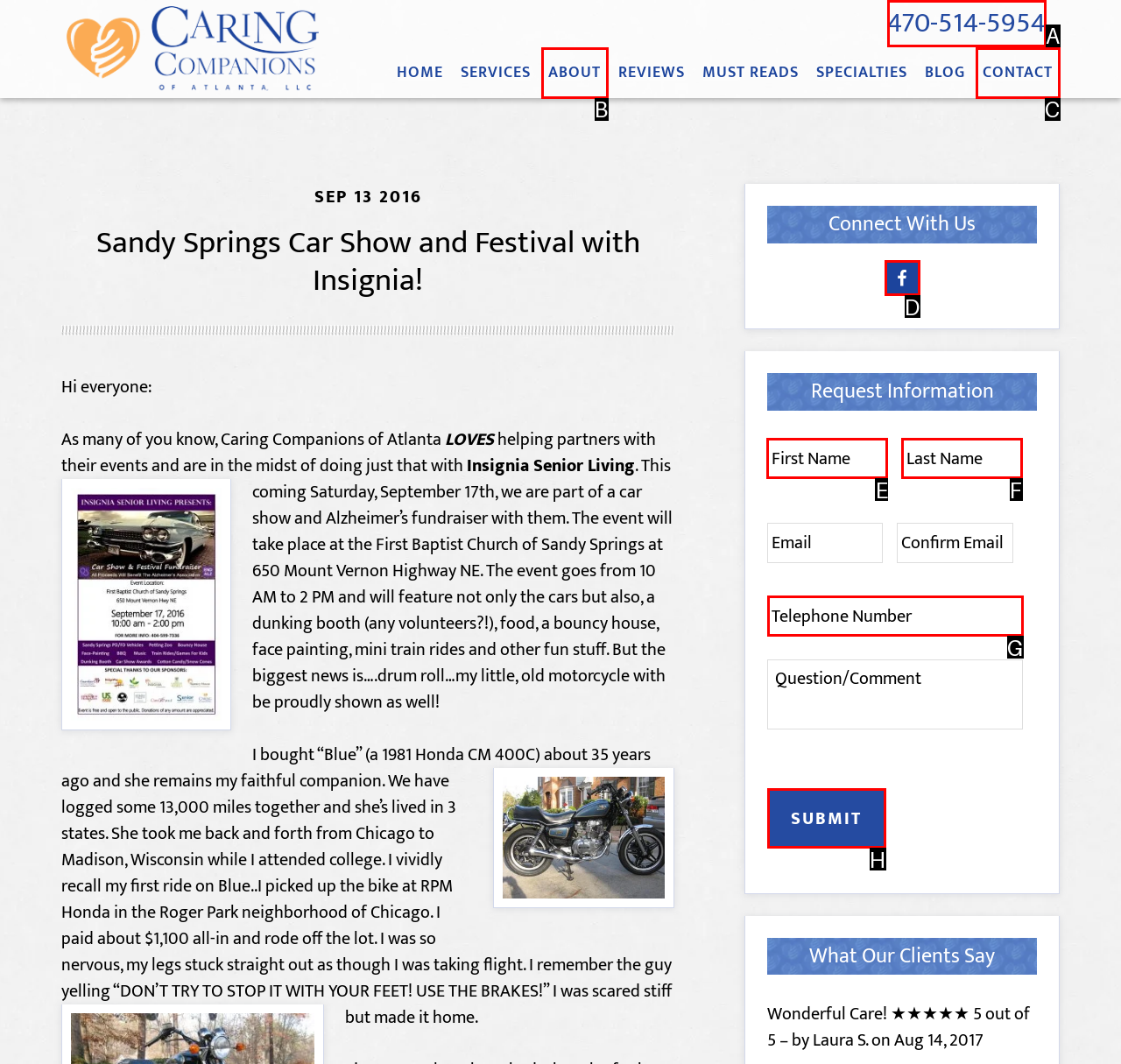Indicate which lettered UI element to click to fulfill the following task: Enter the first name
Provide the letter of the correct option.

E